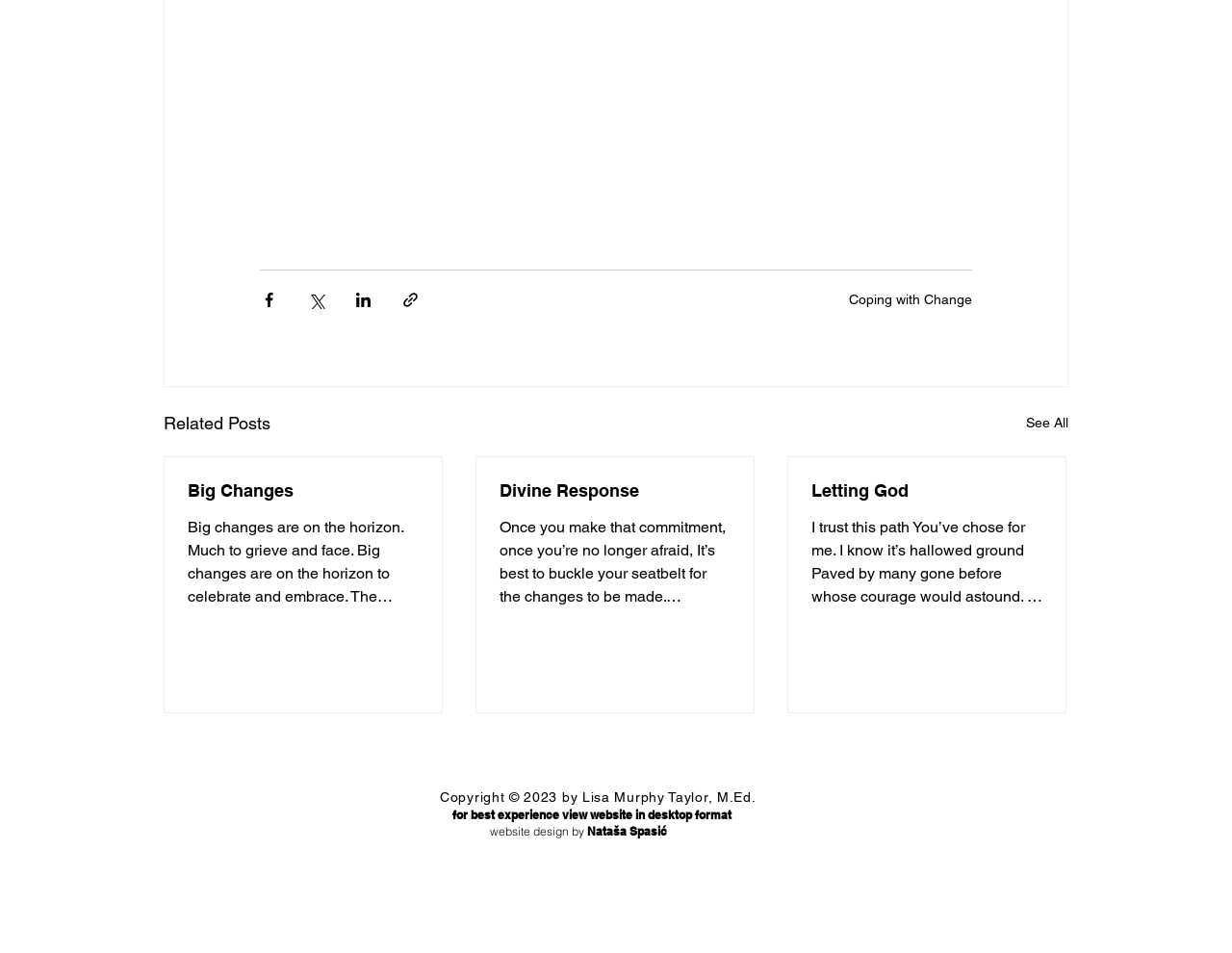Given the description of the UI element: "Coping with Change", predict the bounding box coordinates in the form of [left, top, right, bottom], with each value being a float between 0 and 1.

[0.689, 0.306, 0.789, 0.322]